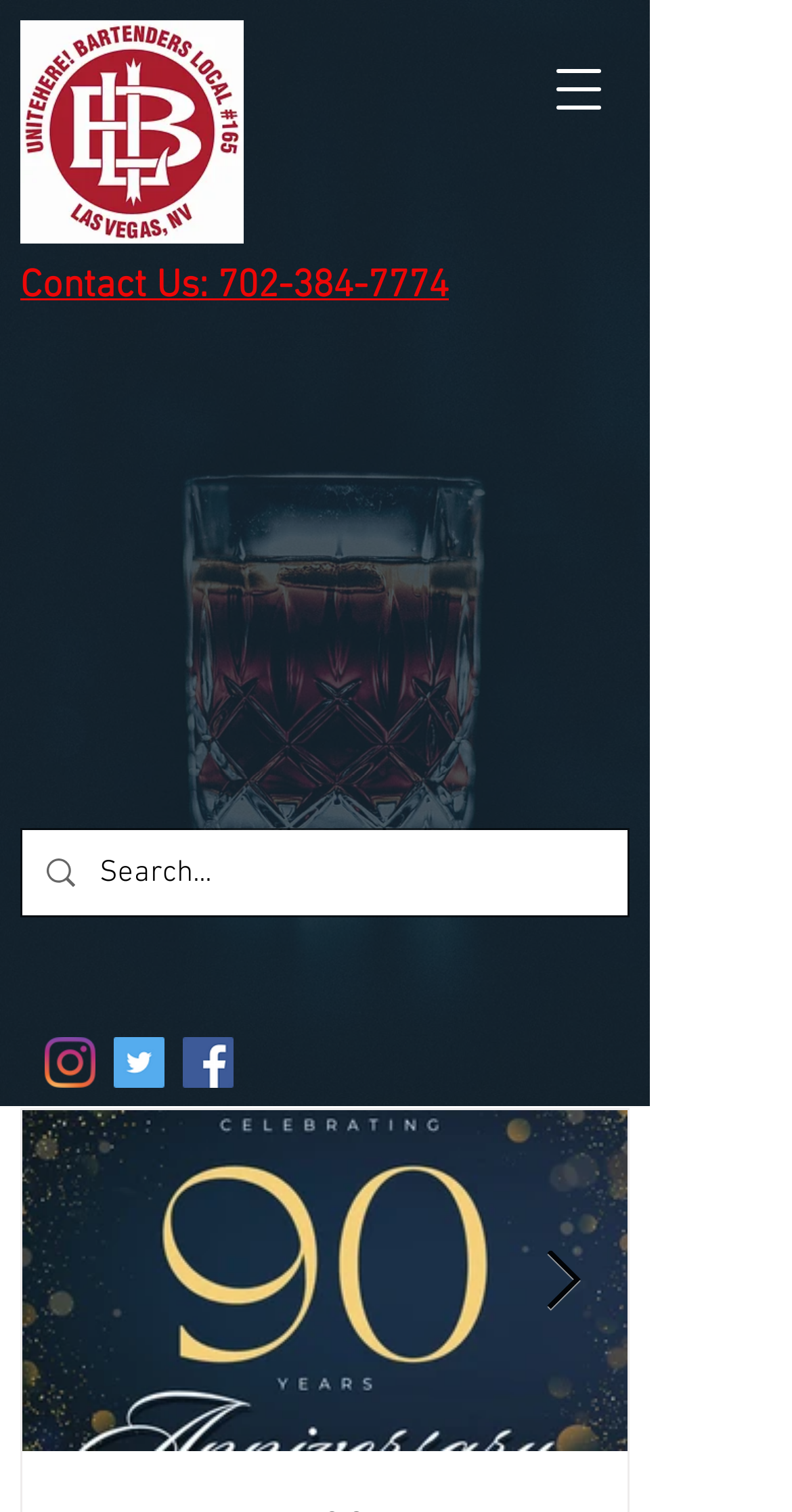Find the bounding box of the element with the following description: "aria-label="Search..." name="q" placeholder="Search..."". The coordinates must be four float numbers between 0 and 1, formatted as [left, top, right, bottom].

[0.126, 0.549, 0.695, 0.605]